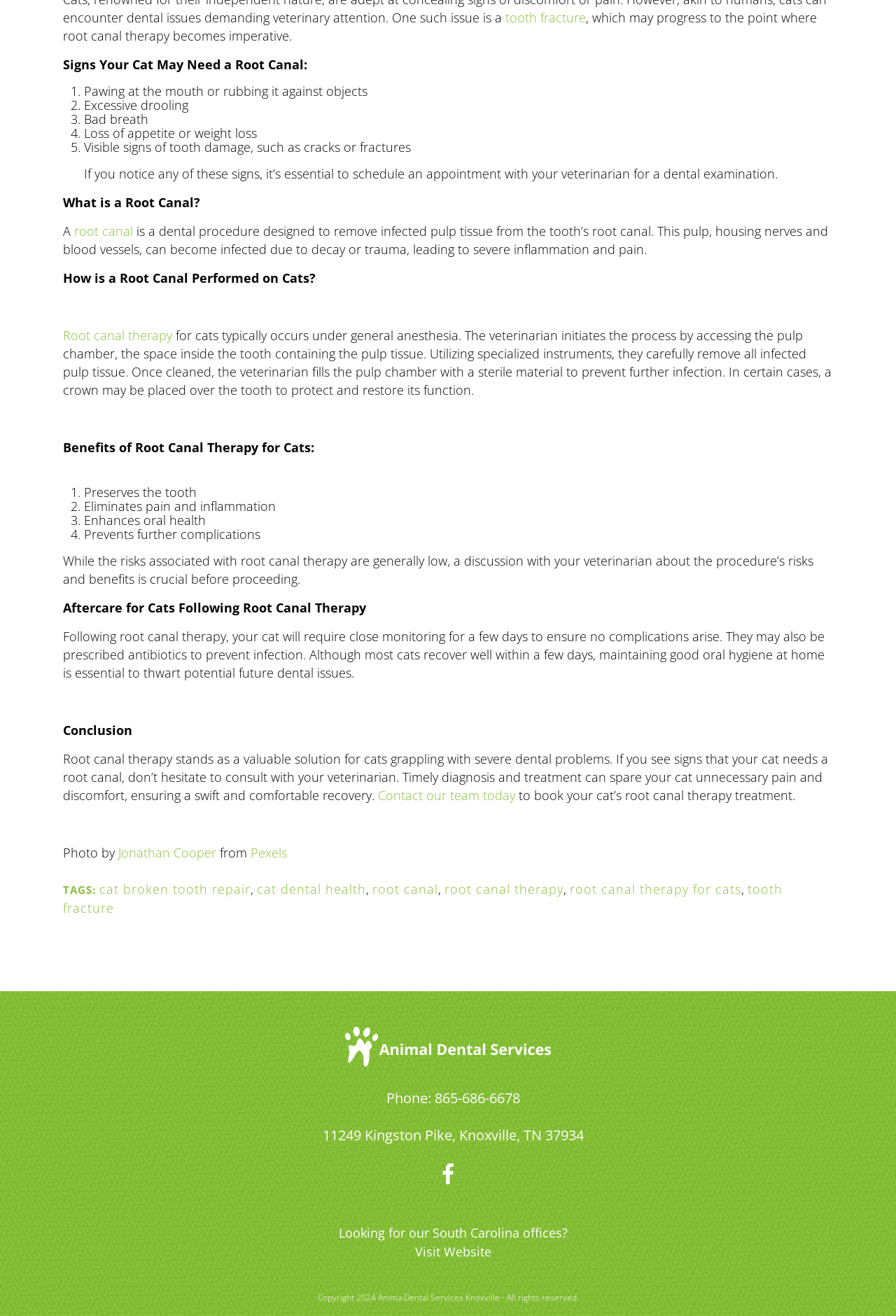What is the topic of the webpage?
Craft a detailed and extensive response to the question.

Based on the content of the webpage, it appears to be discussing root canal therapy for cats, including the signs that a cat may need a root canal, the procedure itself, and the benefits and aftercare of the treatment.